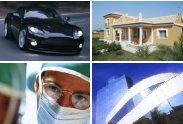What is the profession of the person in scrubs and a surgical mask?
By examining the image, provide a one-word or phrase answer.

Medical professional